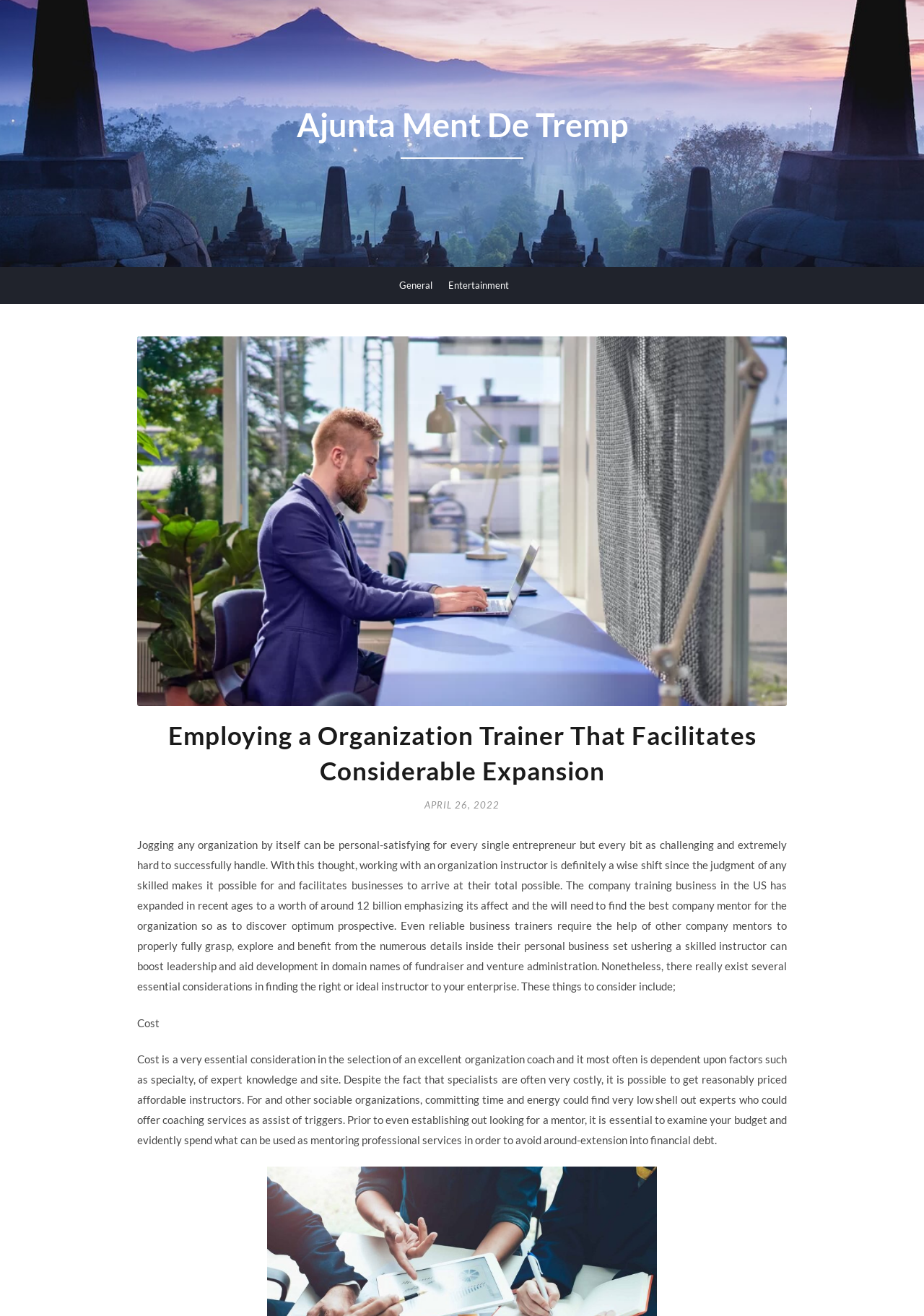What is the date mentioned in the article?
Using the image, give a concise answer in the form of a single word or short phrase.

APRIL 26, 2022